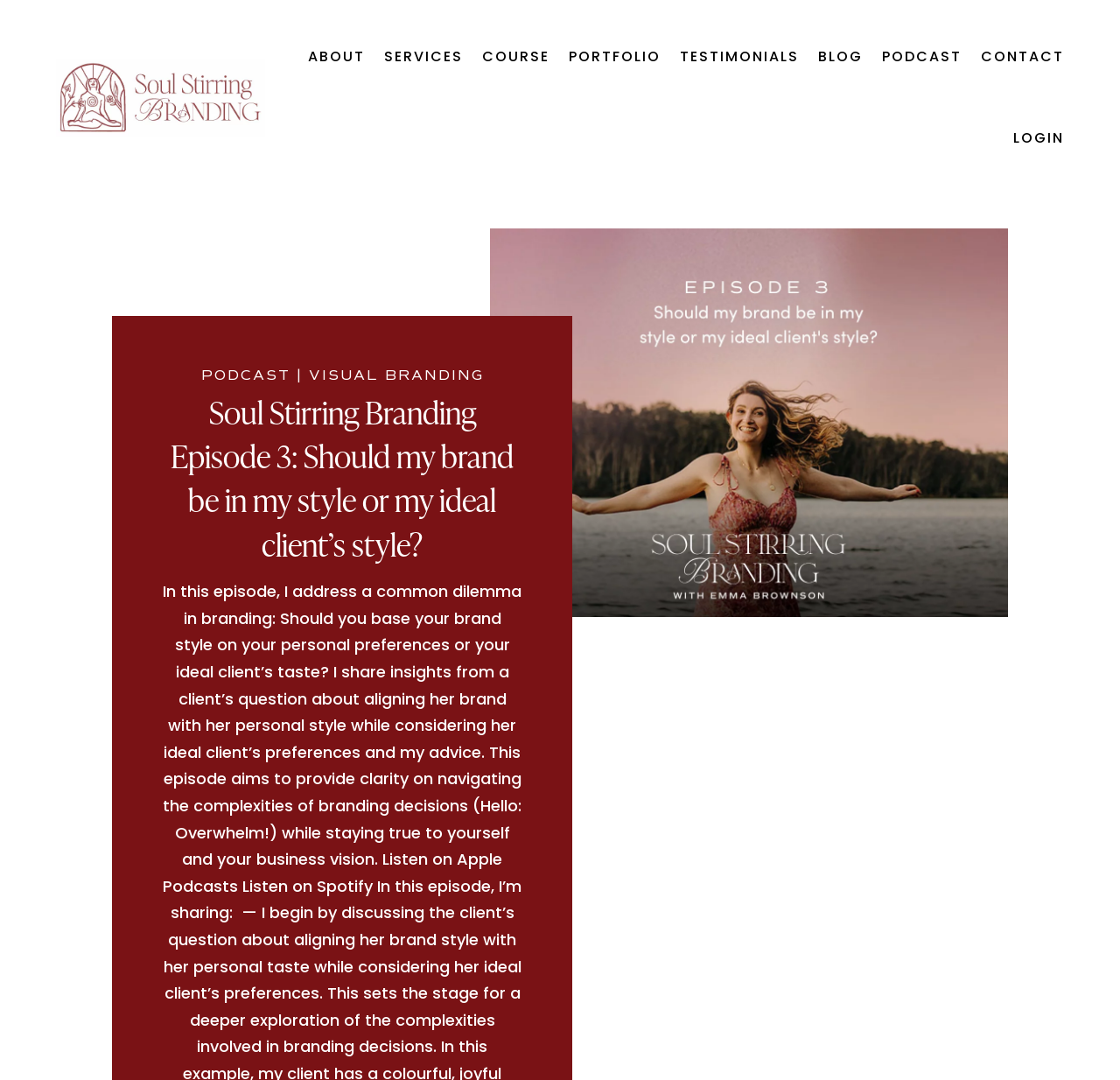Please locate the bounding box coordinates of the element that should be clicked to complete the given instruction: "contact us".

[0.876, 0.015, 0.95, 0.09]